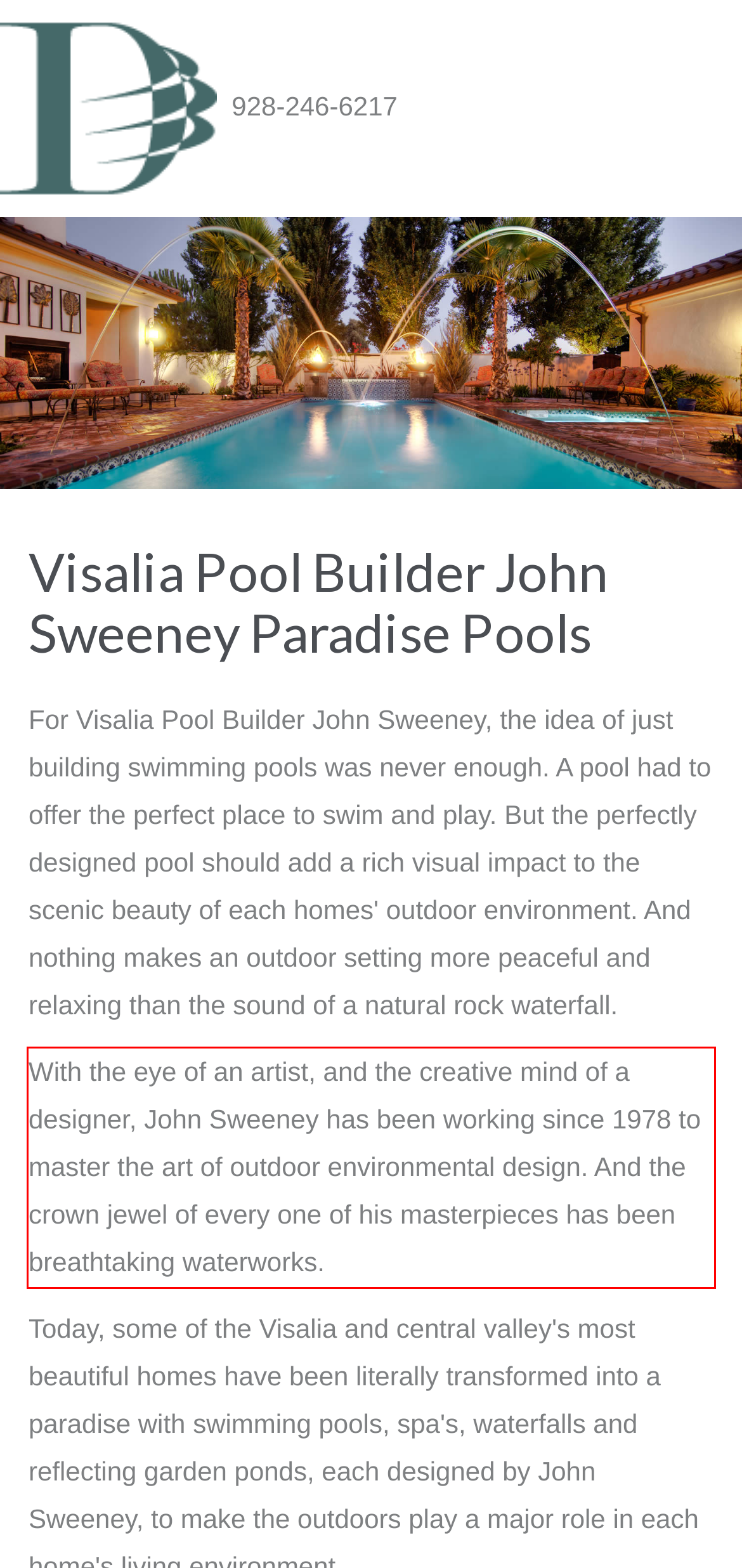Please perform OCR on the UI element surrounded by the red bounding box in the given webpage screenshot and extract its text content.

With the eye of an artist, and the creative mind of a designer, John Sweeney has been working since 1978 to master the art of outdoor environmental design. And the crown jewel of every one of his masterpieces has been breathtaking waterworks.